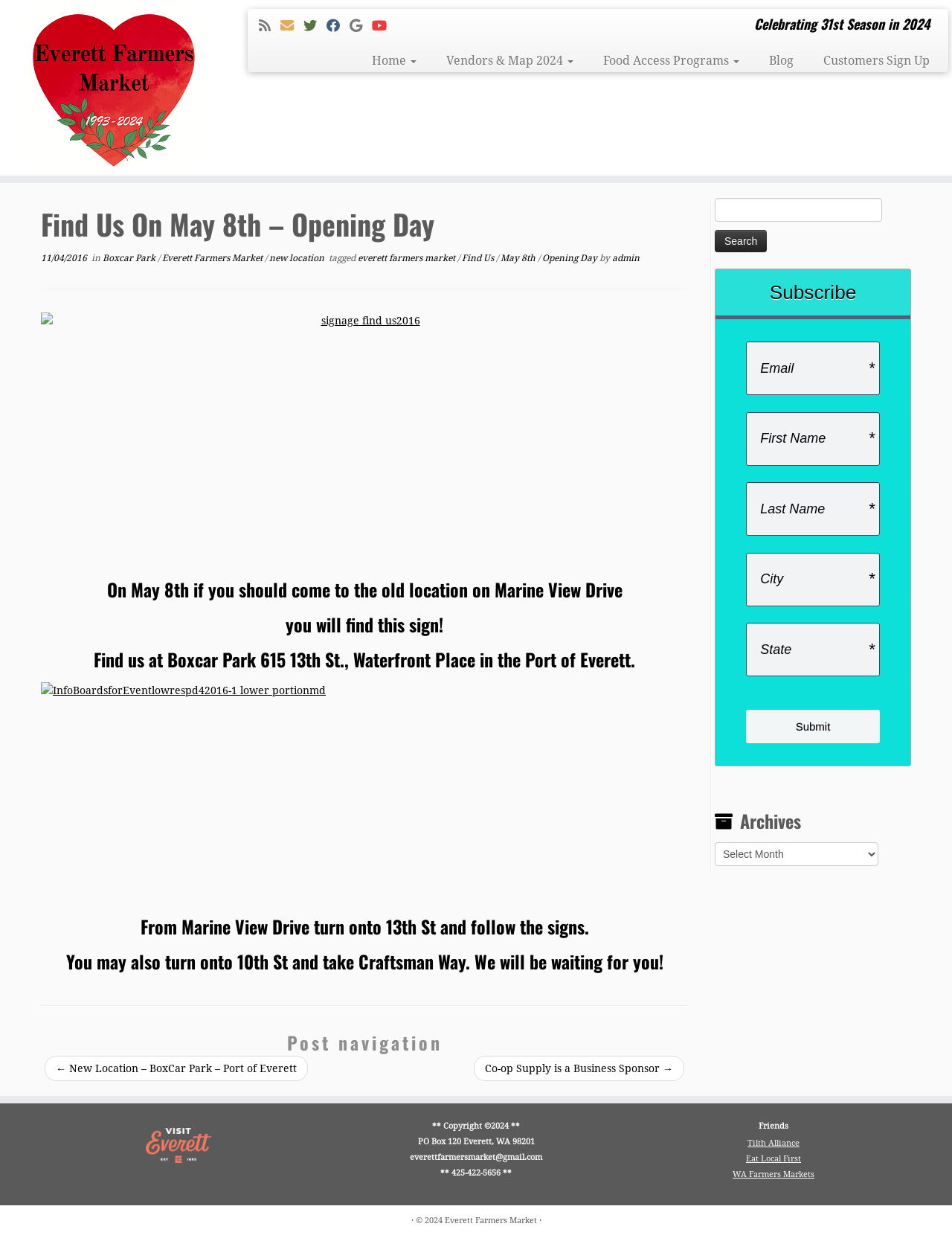What is the email address of Everett Farmers Market?
Could you answer the question with a detailed and thorough explanation?

I found this information by reading the text 'everettfarmersmarket@gmail.com' which is located at the bottom of the webpage.